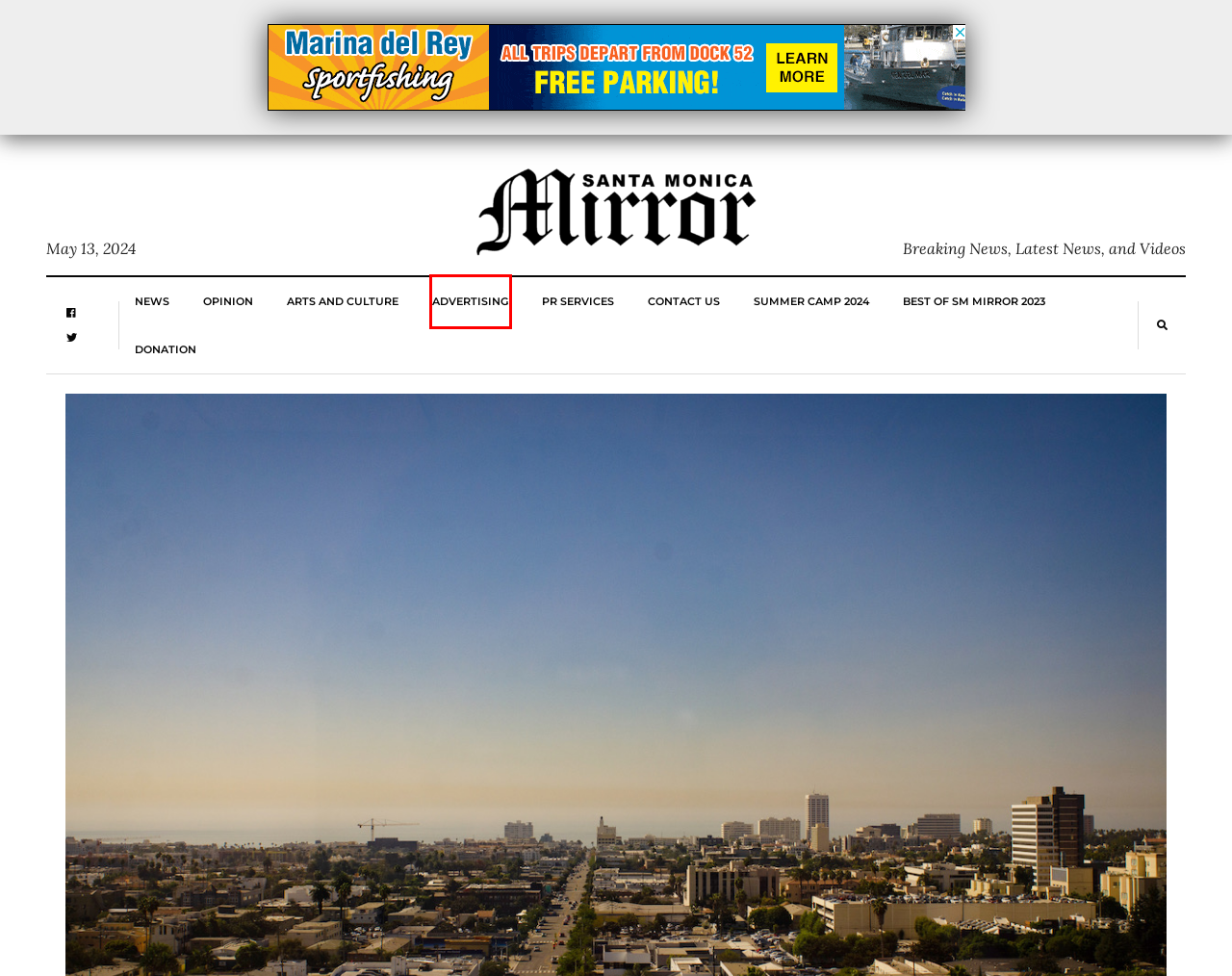Given a screenshot of a webpage with a red rectangle bounding box around a UI element, select the best matching webpage description for the new webpage that appears after clicking the highlighted element. The candidate descriptions are:
A. 2024 Summer Camp Guide - SM Mirror
B. Support Santa Monica Mirror - SM Mirror
C. Mirror Media Group
D. SM Mirror - Breaking News, Latest News, and Videos
E. Contact us - SM Mirror
F. Opinion Archives - SM Mirror
G. Life and Arts Archives - SM Mirror
H. News Archives - SM Mirror

C